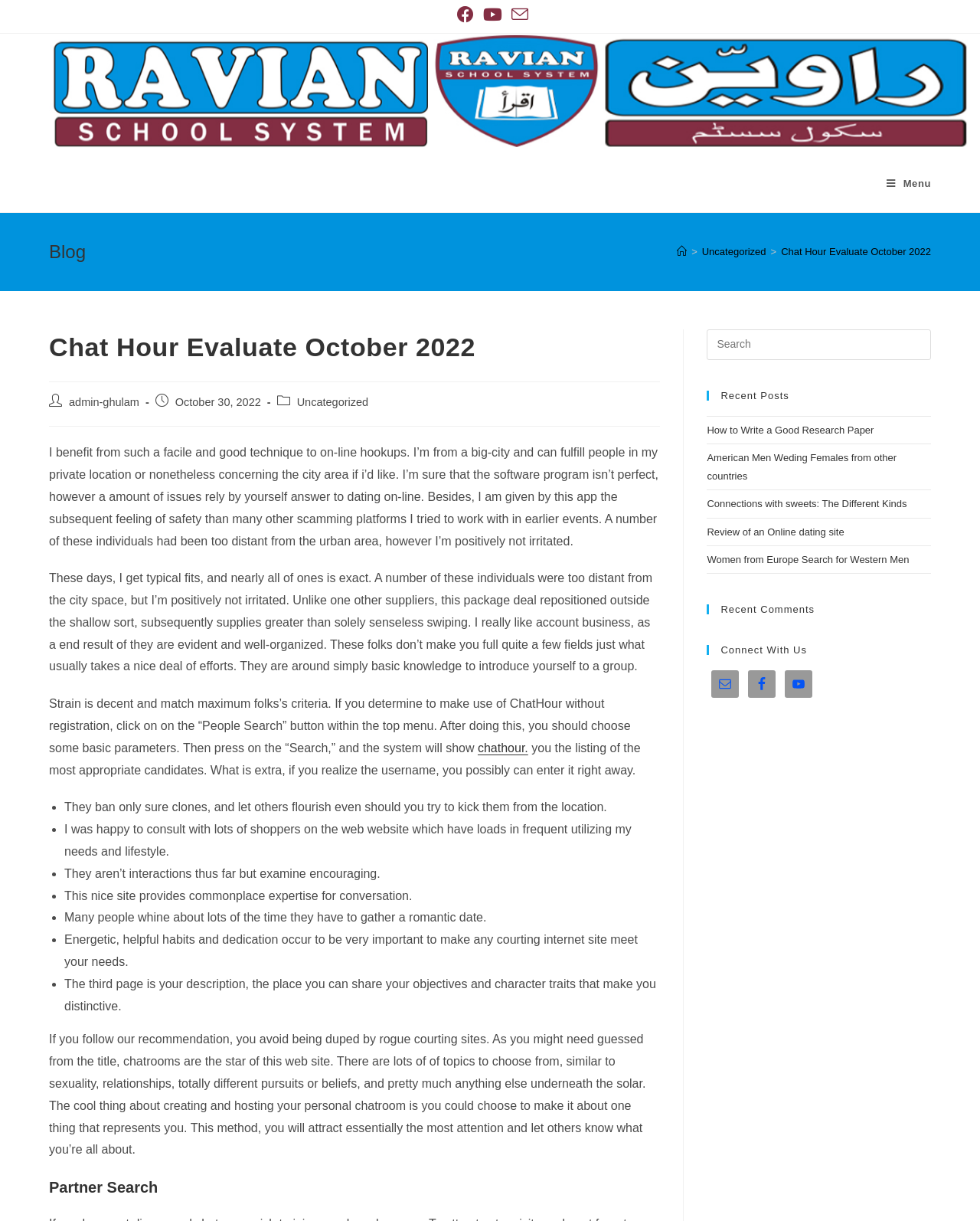How many social links are available?
Provide a comprehensive and detailed answer to the question.

I counted the number of link elements under the 'Social links' list element, which are 'Facebook', 'Youtube', and 'Send email', and found that there are 3 social links available.